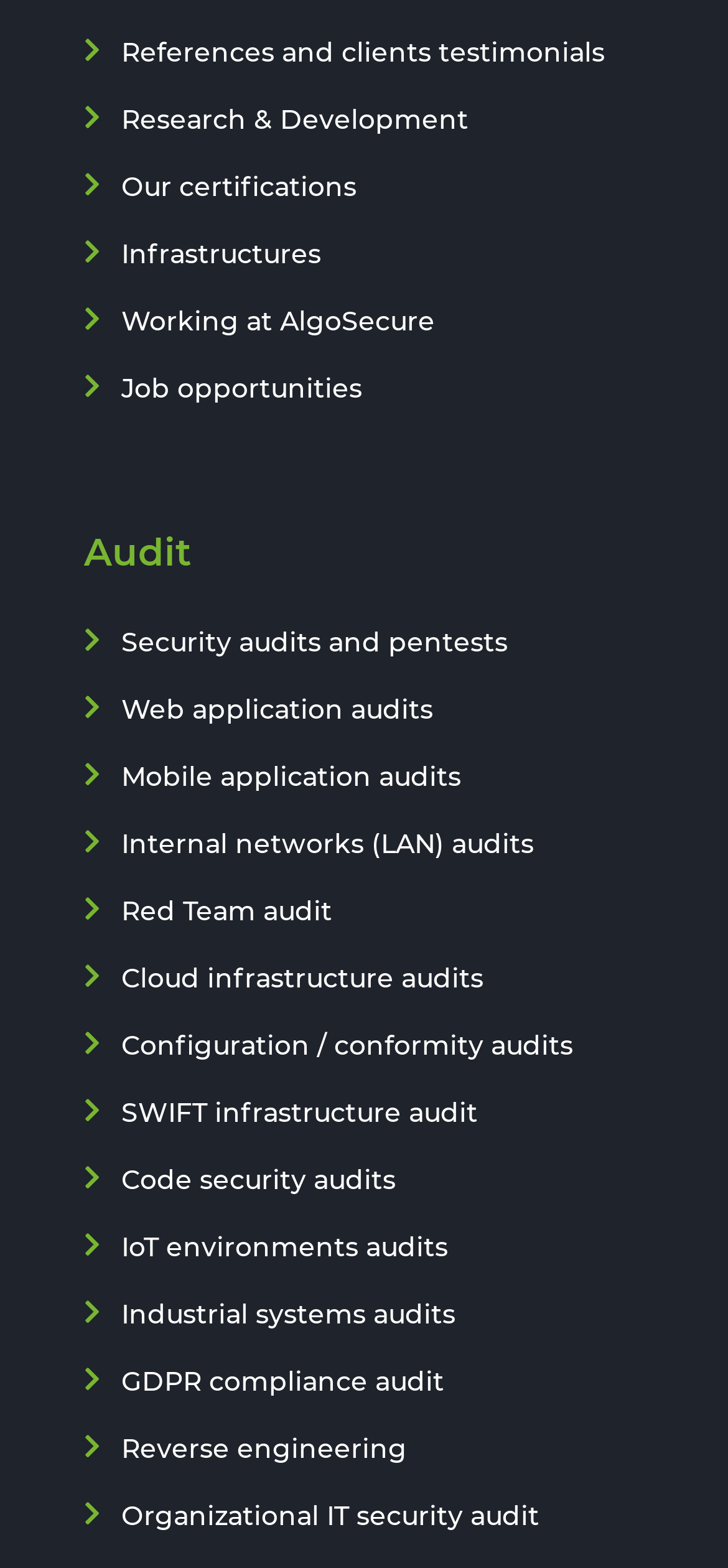Please specify the bounding box coordinates of the region to click in order to perform the following instruction: "Check organizational IT security audit".

[0.167, 0.956, 0.741, 0.978]